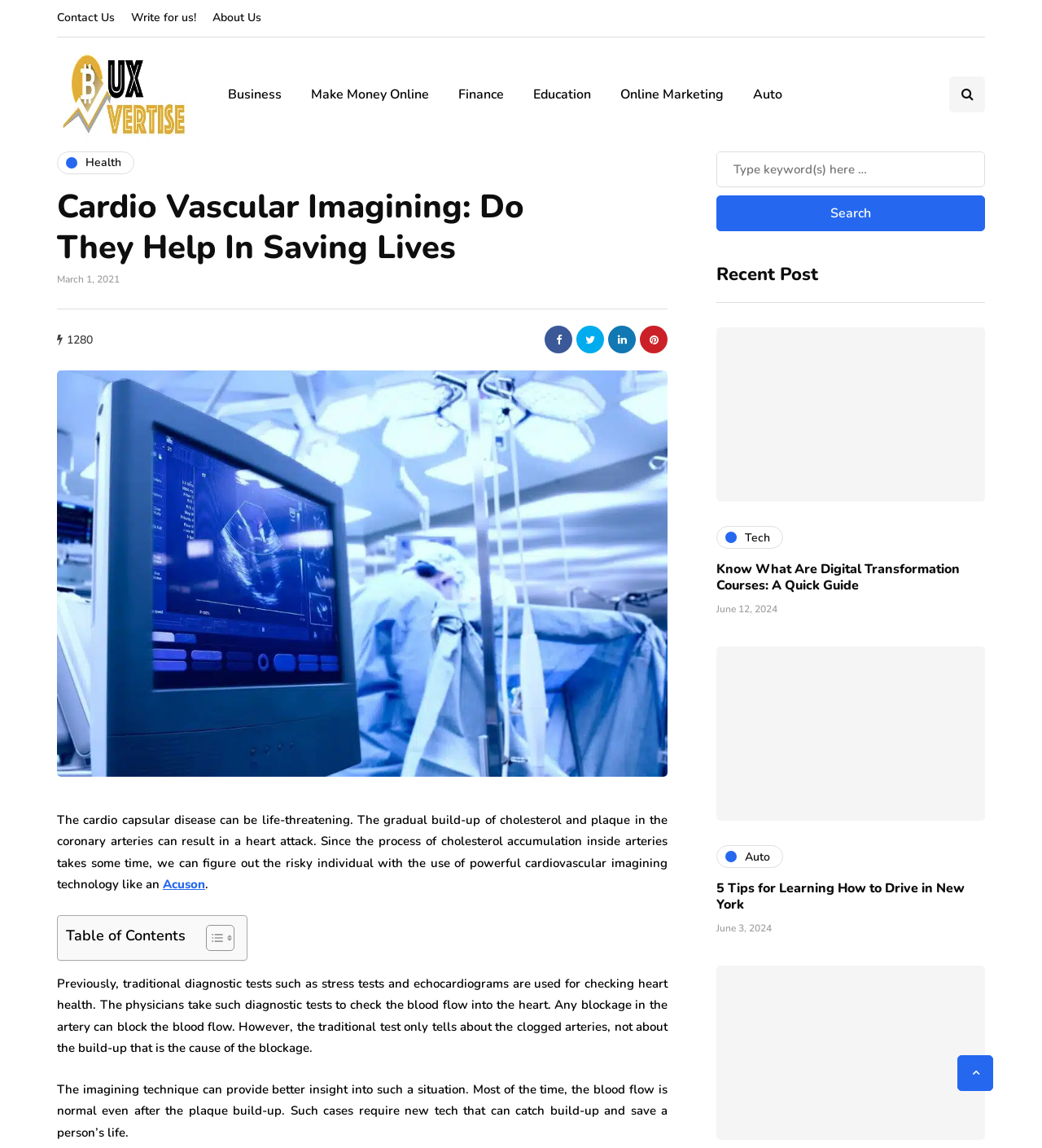Please specify the bounding box coordinates of the element that should be clicked to execute the given instruction: 'Click on Contact Us'. Ensure the coordinates are four float numbers between 0 and 1, expressed as [left, top, right, bottom].

[0.055, 0.0, 0.118, 0.032]